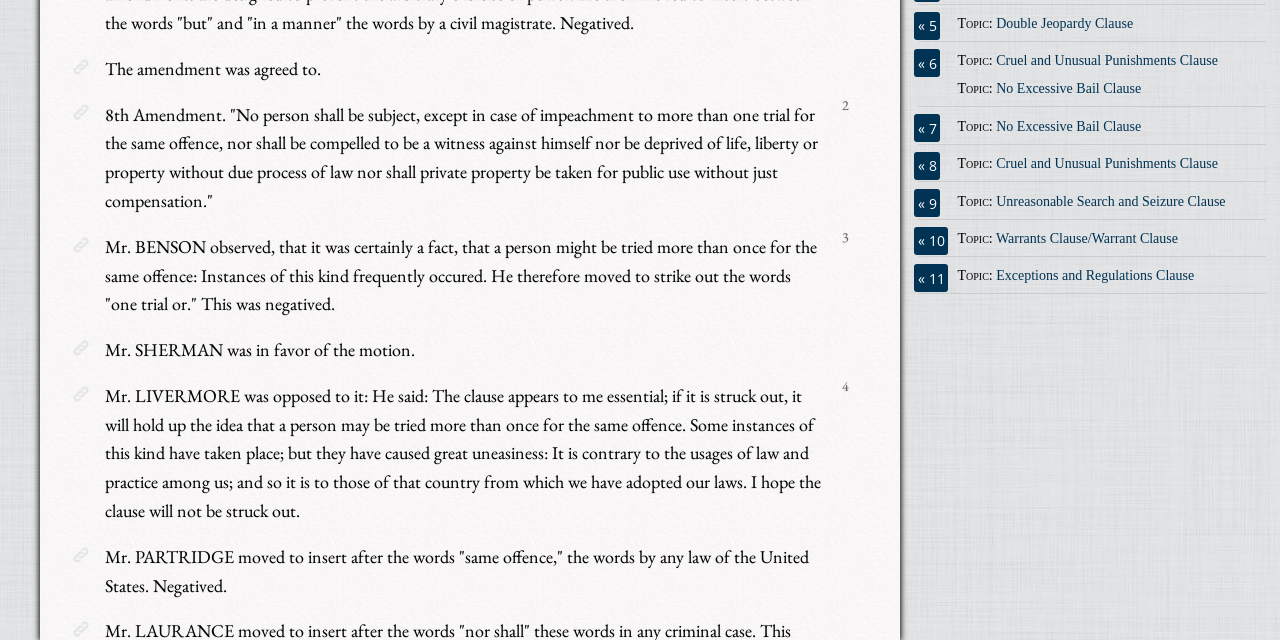Specify the bounding box coordinates (top-left x, top-left y, bottom-right x, bottom-right y) of the UI element in the screenshot that matches this description: Warrants Clause/Warrant Clause

[0.778, 0.361, 0.92, 0.384]